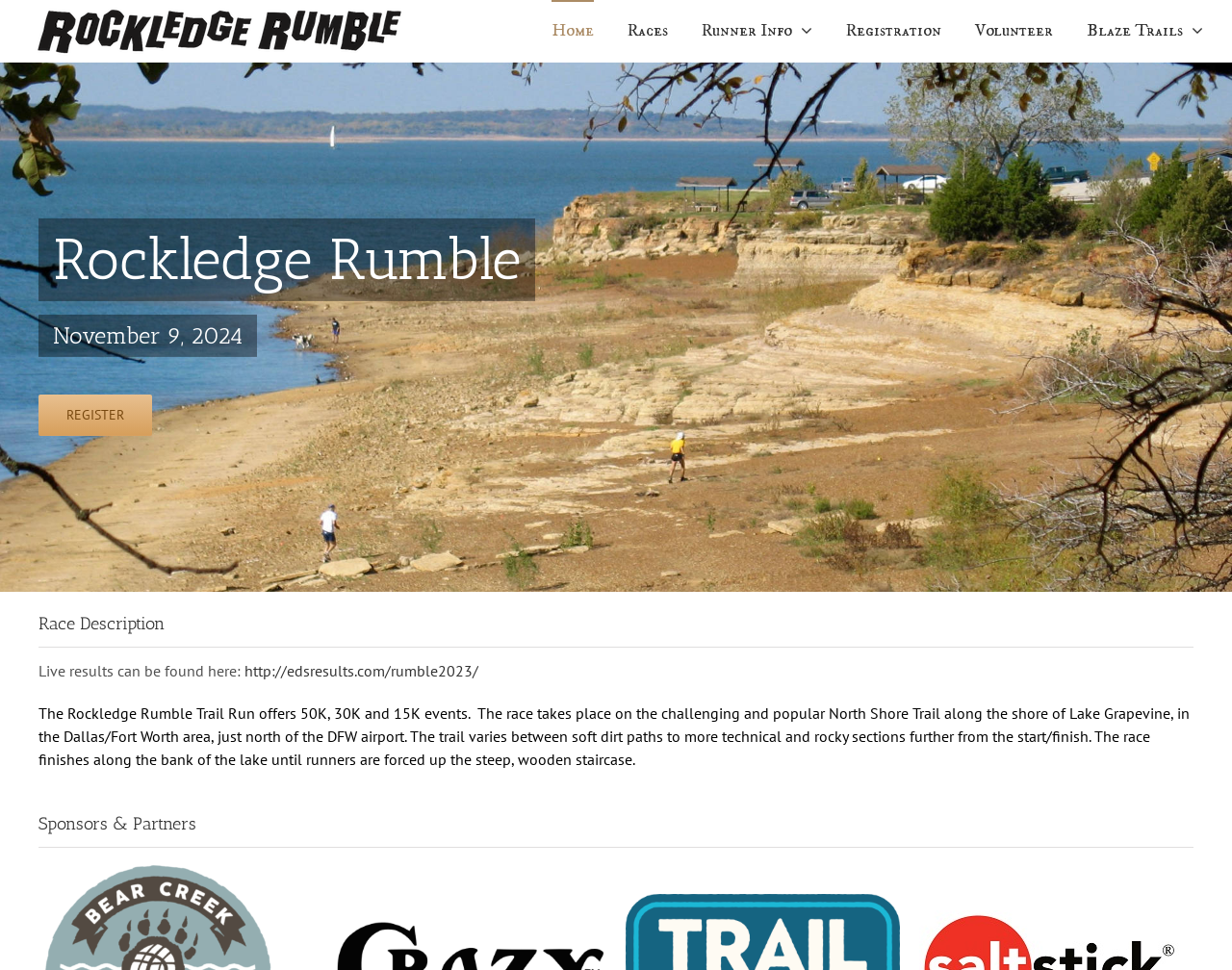Offer a thorough description of the webpage.

The webpage is about the Rockledge Rumble Trail Run, a race event that takes place on November 9, 2024. At the top left corner, there is a logo of Rockledge Rumble, accompanied by a navigation menu with links to different sections of the website, including Home, Races, Runner Info, Registration, Volunteer, and Blaze Trails.

Below the navigation menu, there is a heading that displays the event name, "Rockledge Rumble", followed by the date of the event. On the left side, there is a "REGISTER" link. 

The main content of the webpage is divided into sections. The first section is the "Race Description", which provides information about the event. It mentions that live results can be found at a specific URL and describes the race, including the distances offered (50K, 30K, and 15K) and the trail conditions. The trail is described as varying between soft dirt paths and more technical and rocky sections, with a challenging finish along the lake shore.

Below the race description, there is a section titled "Sponsors & Partners", which lists four sponsors with their respective links: Bear Creek Running Co., Crazy Water, Trailhead Running Supply, and SaltStick. These links are arranged horizontally, with the first two on the left side and the last two on the right side.